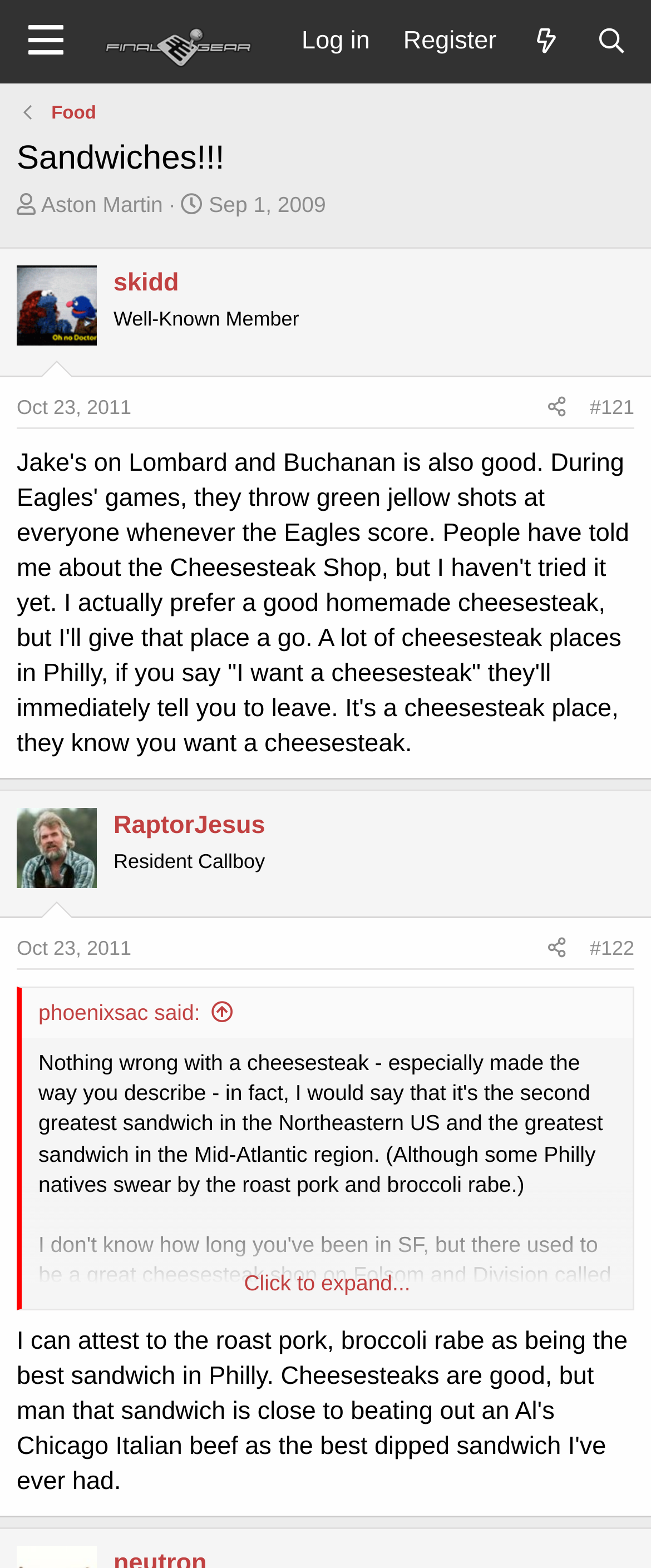How many articles are there on this webpage?
Using the image provided, answer with just one word or phrase.

3